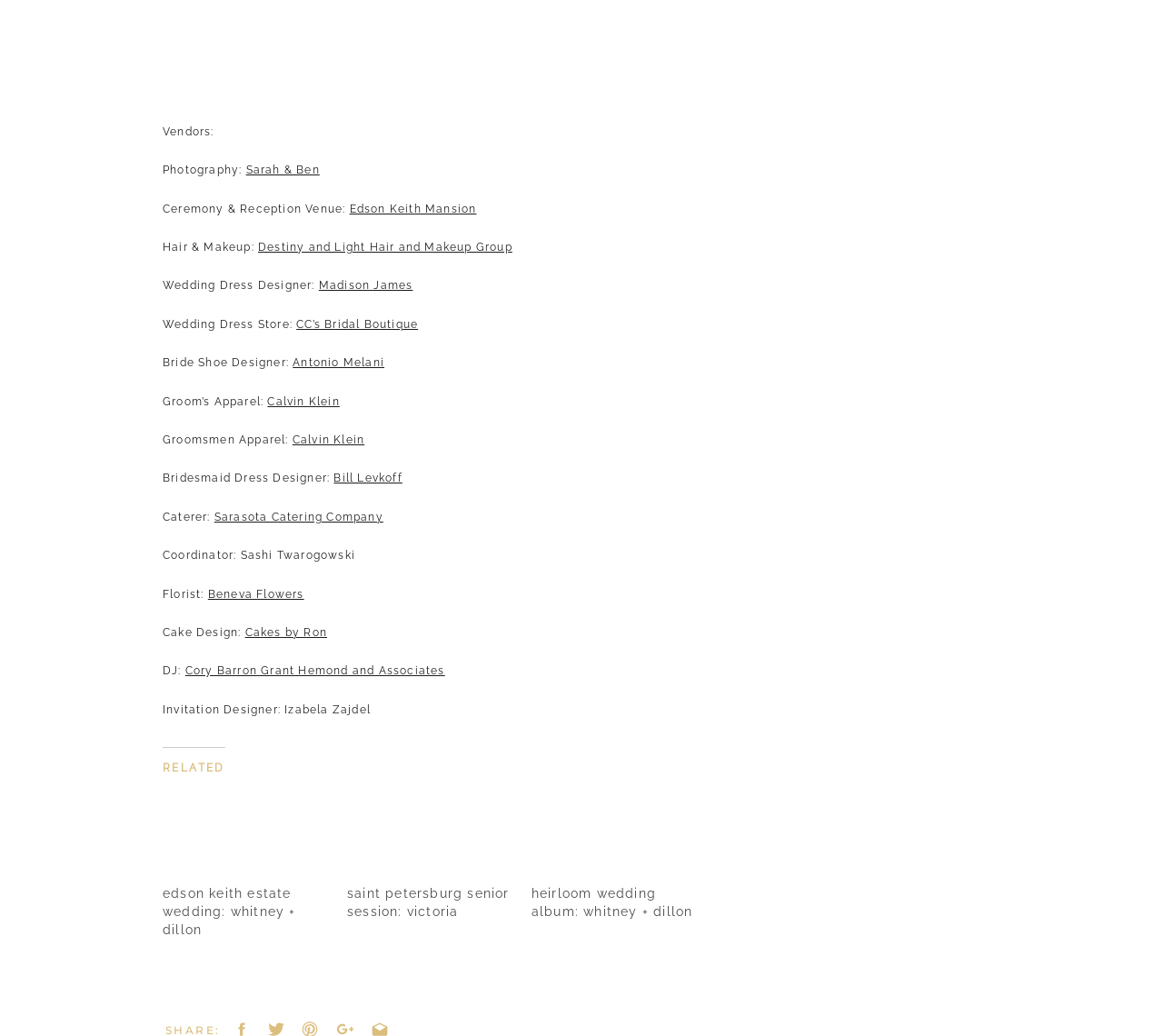Extract the bounding box for the UI element that matches this description: "Madison James".

[0.274, 0.27, 0.355, 0.282]